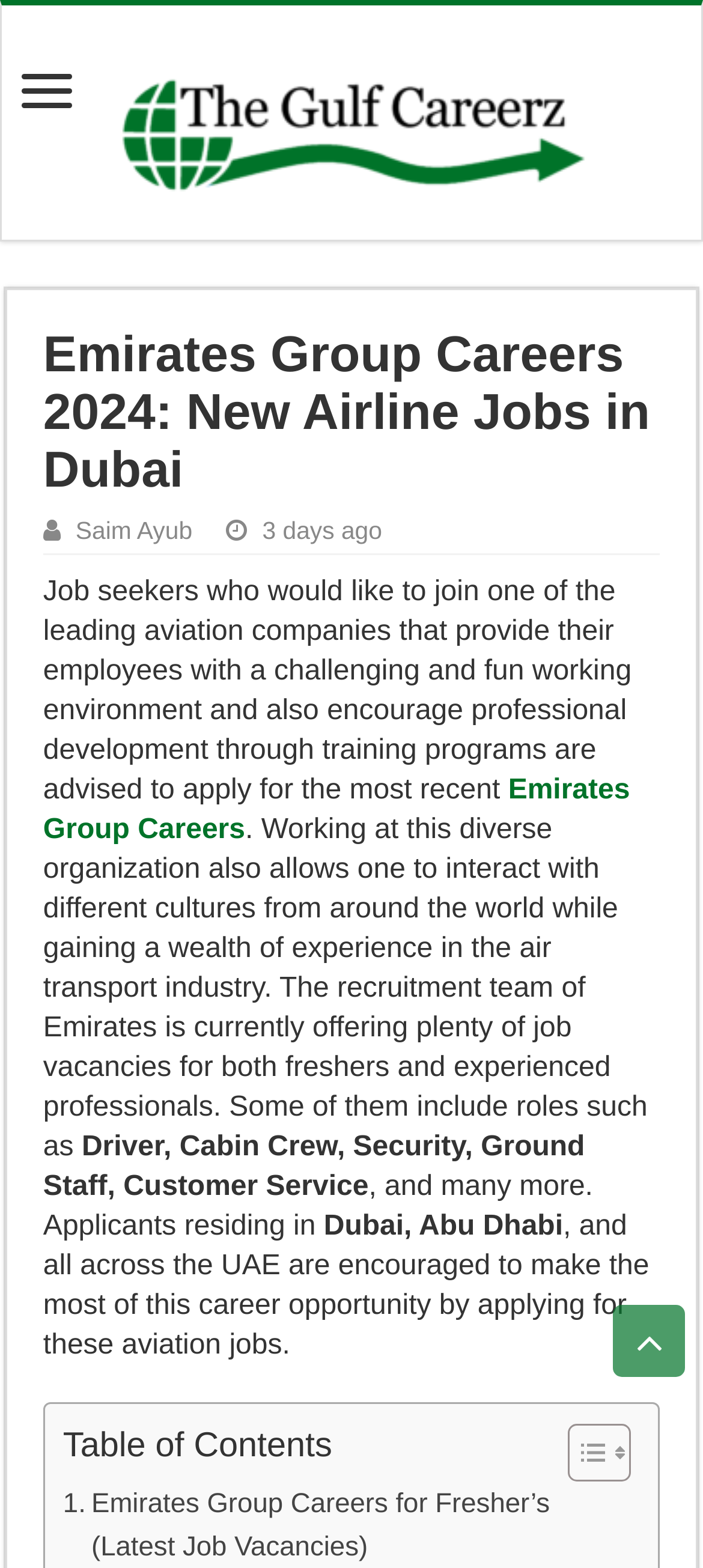Provide a single word or phrase to answer the given question: 
How long ago was the job posting made?

3 days ago